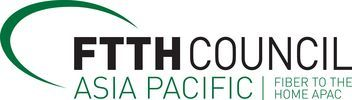What is the FTTH Council Asia Pacific's mission?
Look at the webpage screenshot and answer the question with a detailed explanation.

The FTTH Council Asia Pacific's mission is to promote advancements in fiber optic technology, aiming to enhance broadband access across the Asia Pacific area, and to foster a digital future by engaging with industry stakeholders and promoting the concept of 'Fiber to the Home'.